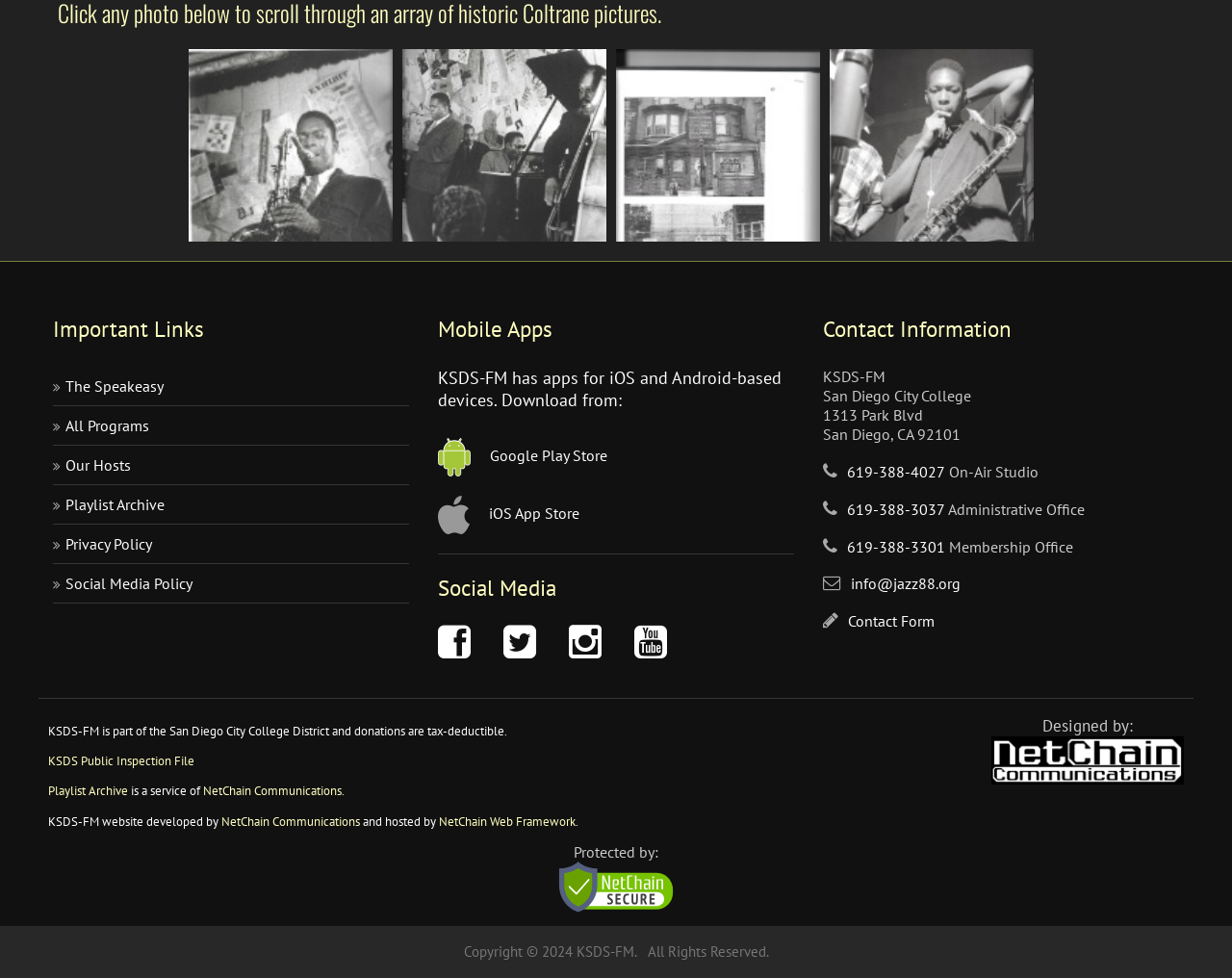Using the information from the screenshot, answer the following question thoroughly:
What is the name of the college associated with KSDS-FM?

The contact information section mentions that KSDS-FM is part of the San Diego City College District, indicating that the college associated with the radio station is San Diego City College.